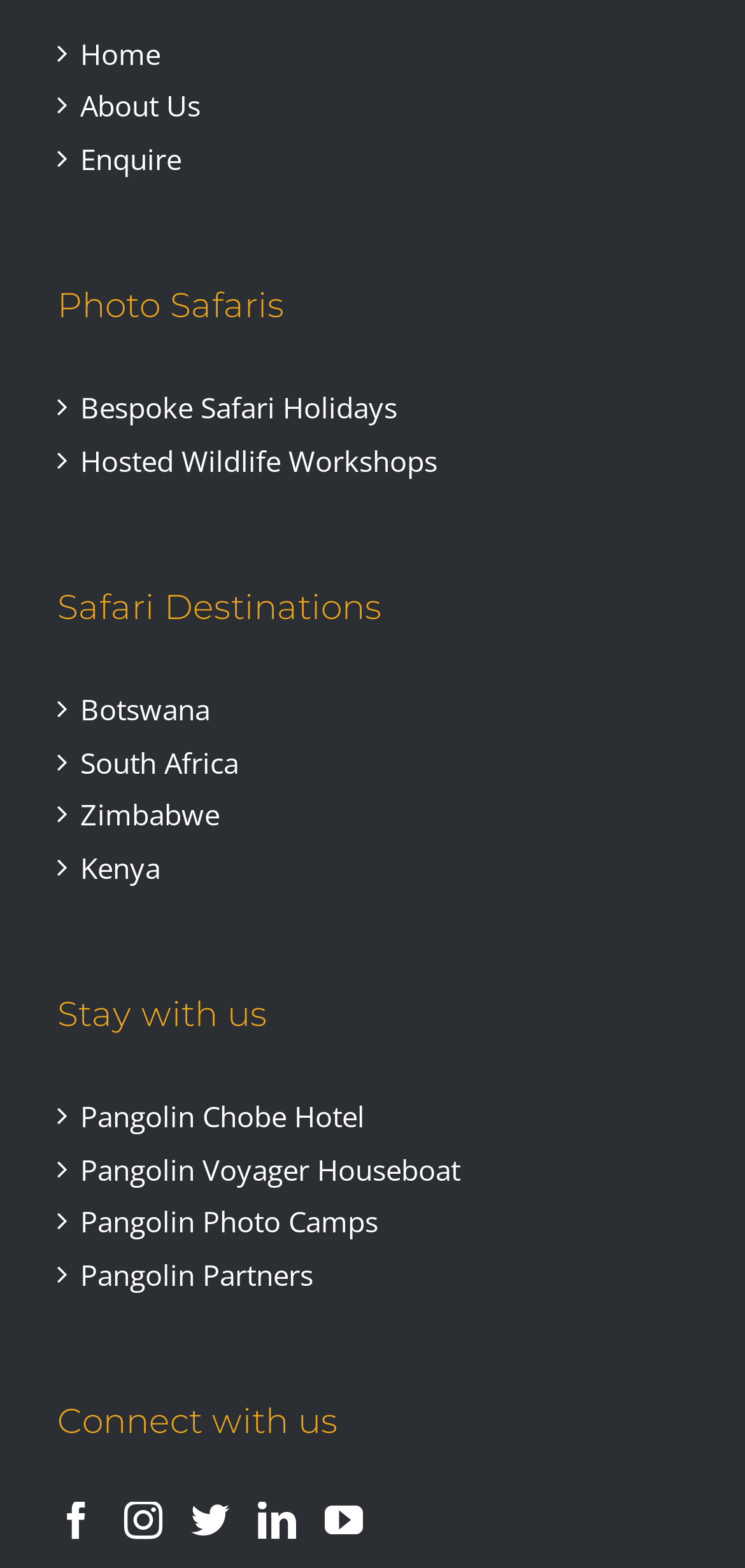In which country is Pangolin Voyager Houseboat located?
Respond to the question with a well-detailed and thorough answer.

I made an educated guess by looking at the links under the 'Safari Destinations' heading, where I saw a link with the text 'Botswana', and then I saw a link with the text 'Pangolin Voyager Houseboat' under the 'Stay with us' heading, which led me to infer that the houseboat is located in Botswana.